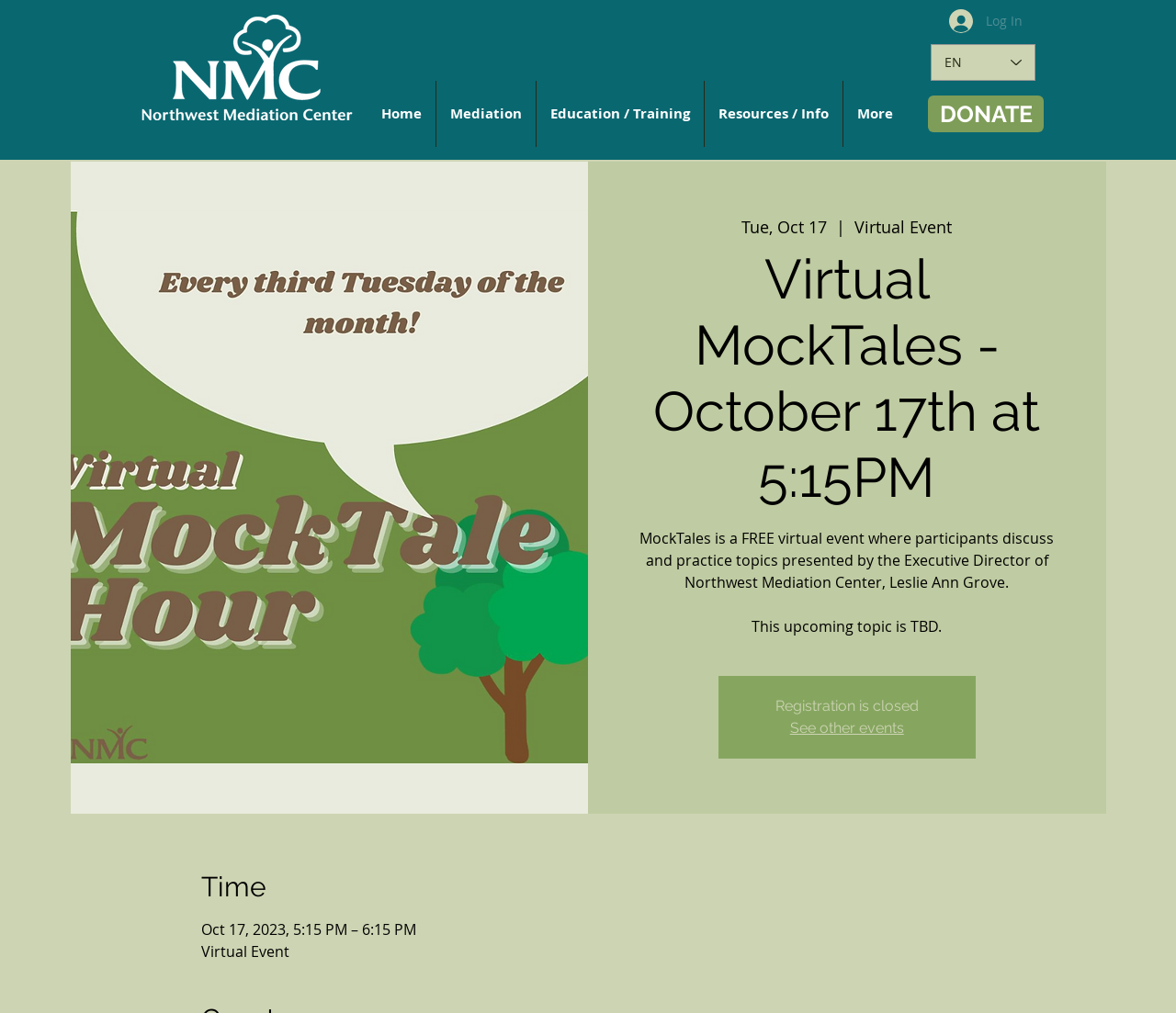Please determine the bounding box coordinates for the UI element described here. Use the format (top-left x, top-left y, bottom-right x, bottom-right y) with values bounded between 0 and 1: See other events

[0.672, 0.71, 0.769, 0.727]